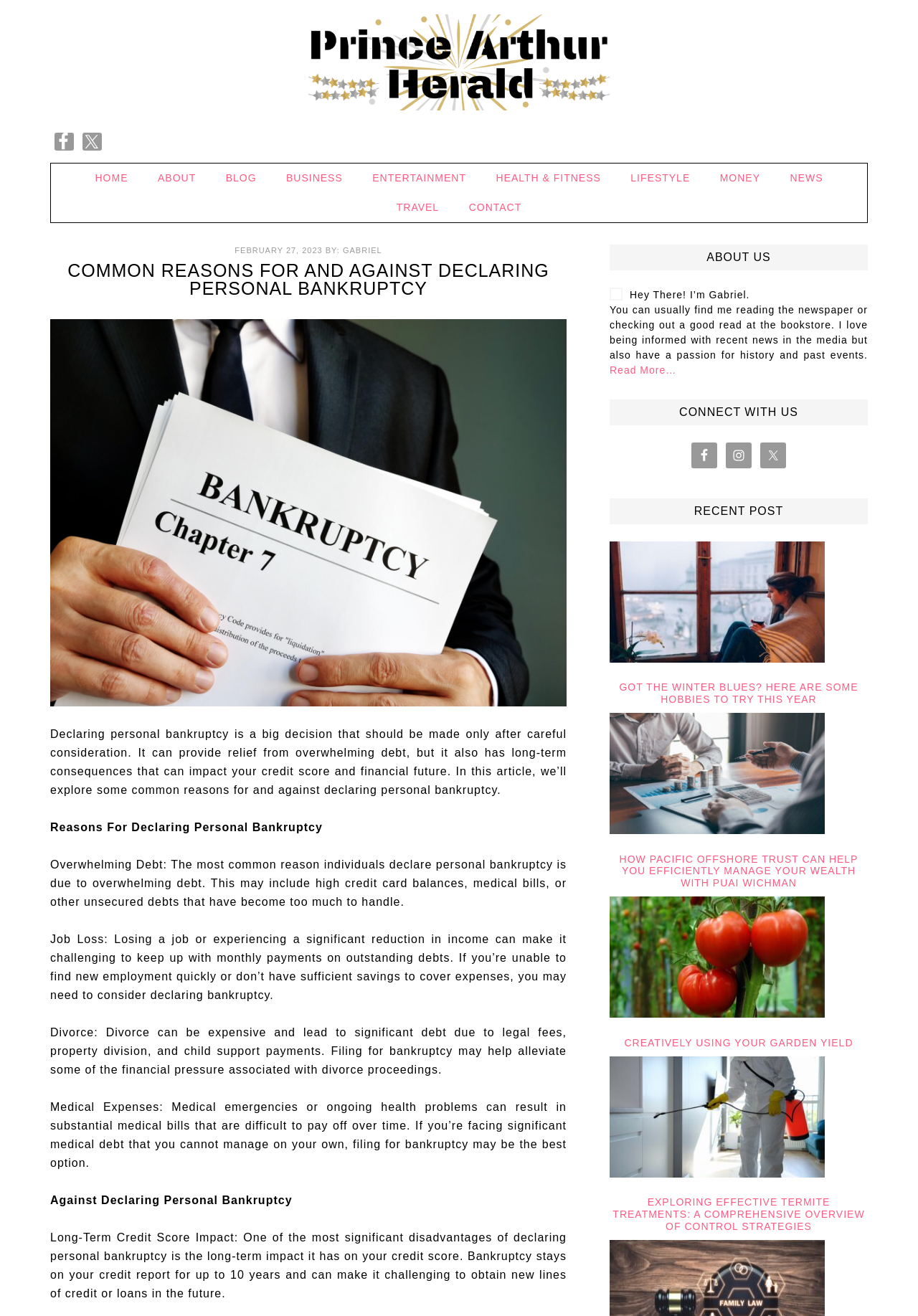Please specify the bounding box coordinates of the clickable section necessary to execute the following command: "Explore the ABOUT US section".

[0.664, 0.186, 0.945, 0.205]